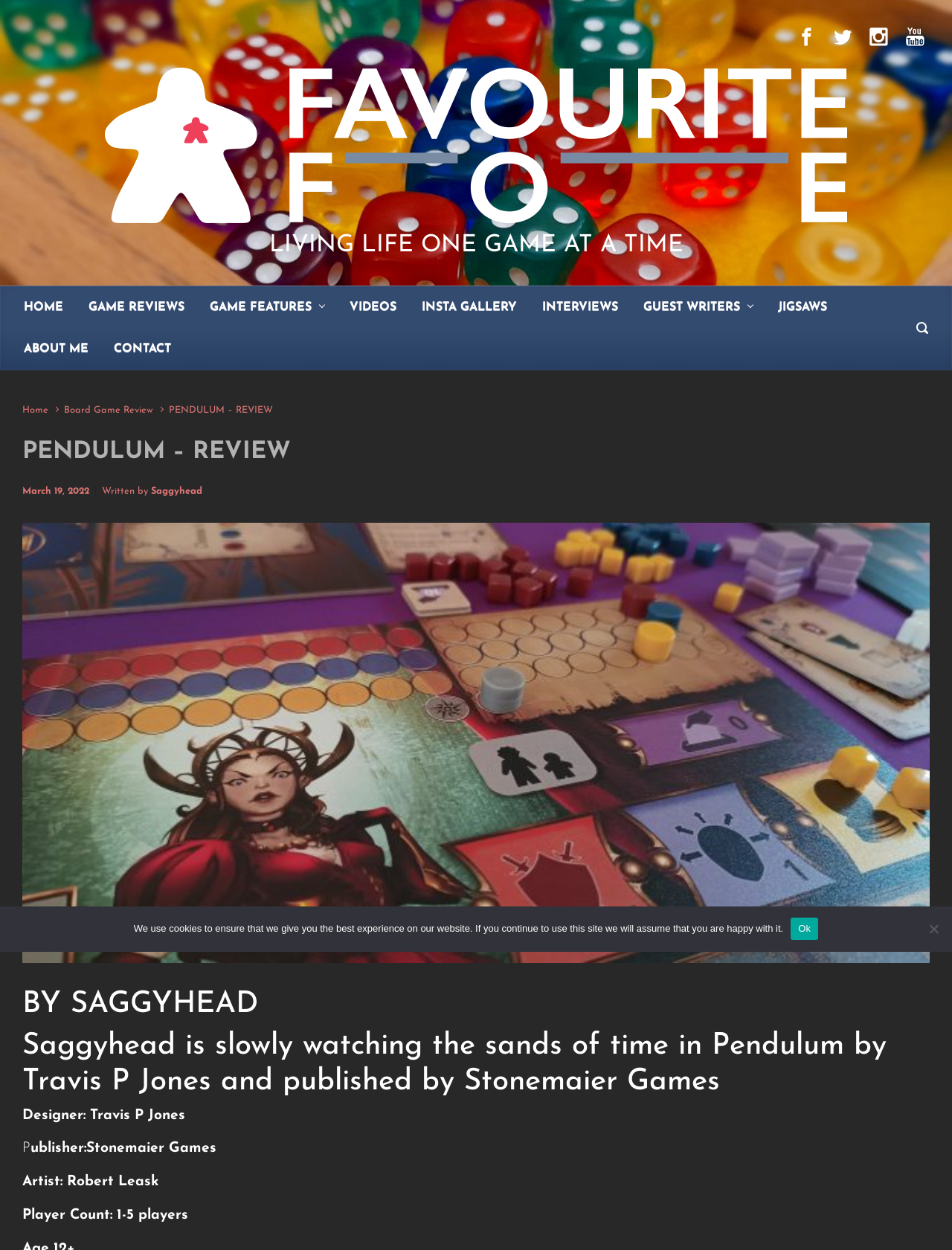Generate an in-depth caption that captures all aspects of the webpage.

The webpage is a review of the board game "Pendulum" by Travis P Jones and published by Stonemaier Games. At the top of the page, there are several links to other sections of the website, including "Home", "Game Reviews", "Game Features", and more. Below these links, there is a logo and a tagline "LIVING LIFE ONE GAME AT A TIME".

The main content of the page is divided into sections. The first section displays the title of the review "PENDULUM – REVIEW" and the date it was written, "March 19, 2022". Below this, there is a brief introduction to the review written by "Saggyhead".

The next section provides information about the game, including the designer, publisher, artist, and player count. This information is presented in a series of short paragraphs.

At the bottom of the page, there is a cookie notice dialog that informs users about the website's use of cookies. The dialog includes a message and two buttons, "Ok" and "No".

On the right side of the page, there is a search box and a navigation menu that displays the website's breadcrumb trail. The breadcrumb trail shows the path from the homepage to the current review page.

There are no images on the page, except for the website's logo at the top. The overall layout is organized, with clear headings and concise text.